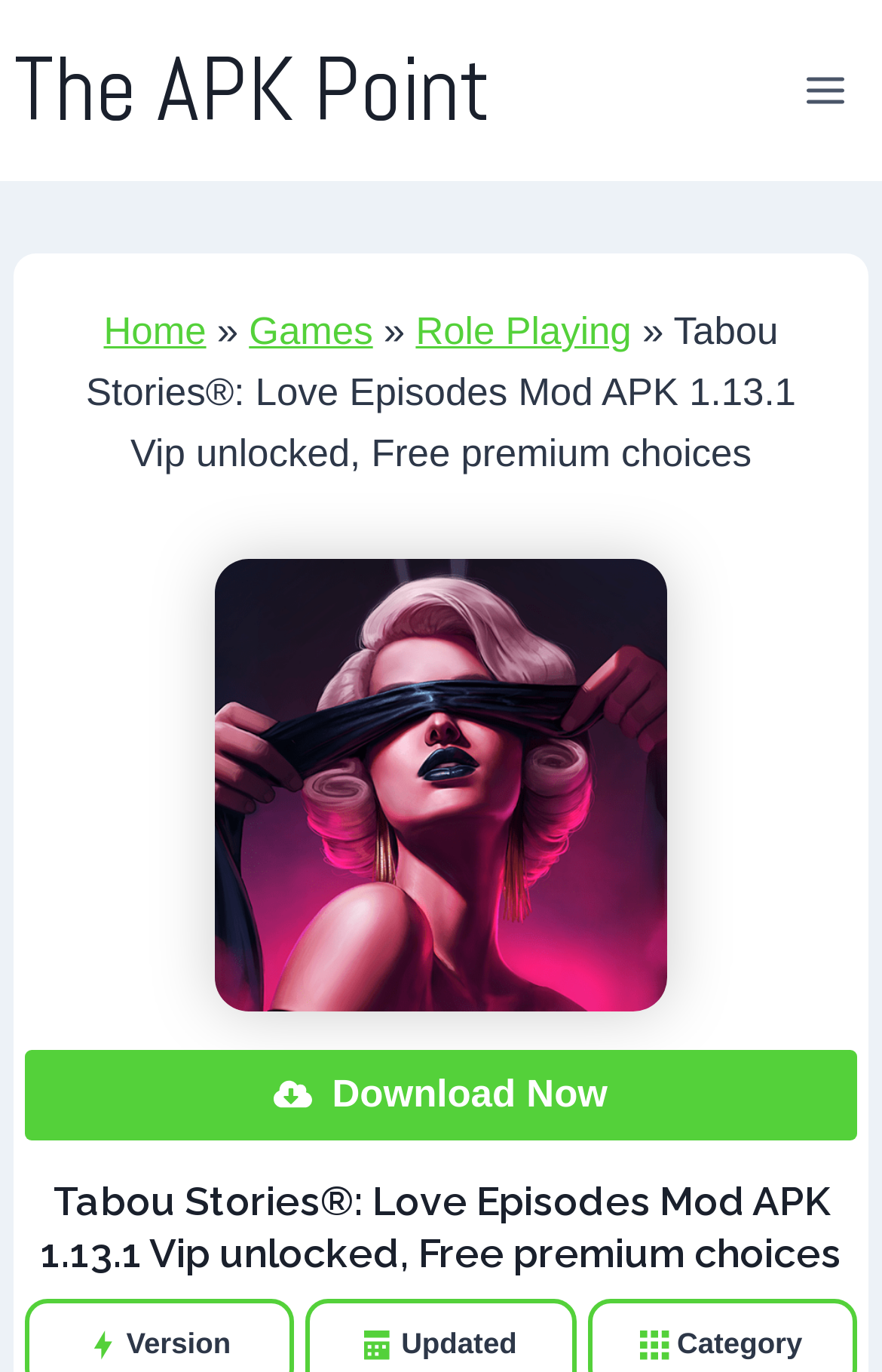Offer an extensive depiction of the webpage and its key elements.

The webpage is about Tabou Stories MOD APK, a mobile game that allows users to create their own romantic stories. At the top left corner, there is a link to "The APK Point". Next to it, on the top right corner, is a button to open a menu. 

Below the top section, there is a navigation bar with breadcrumbs, which includes links to "Home", "Games", and "Role Playing", separated by a "»" symbol. The title of the webpage, "Tabou Stories®: Love Episodes Mod APK 1.13.1 Vip unlocked, Free premium choices", is displayed prominently in this section.

In the middle of the page, there is a large figure that takes up most of the width, containing an image of the Tabou Stories MOD APK game. Below the image, there is a "Download Now" link that spans almost the entire width of the page.

At the bottom of the page, there are three short paragraphs of text, each with a heading. The first one is the title of the game, "Tabou Stories®: Love Episodes Mod APK 1.13.1 Vip unlocked, Free premium choices". The second and third paragraphs display information about the game, including the version, update date, and category.